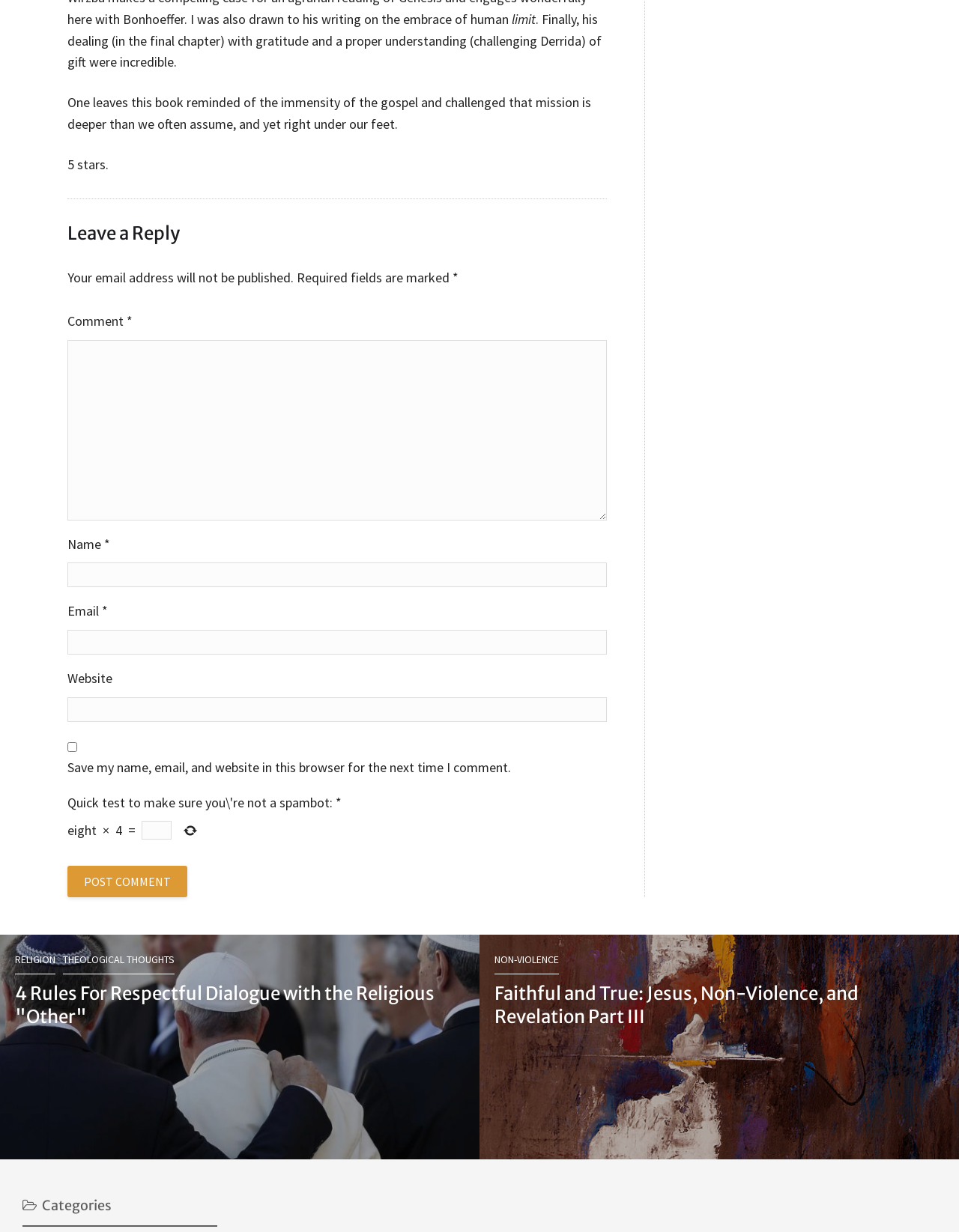Examine the screenshot and answer the question in as much detail as possible: What is required to leave a comment?

To leave a comment, the user is required to fill in the 'Name', 'Email', and 'Comment' fields, which are marked with an asterisk (*) indicating that they are mandatory. This information can be found in the comment section of the webpage.